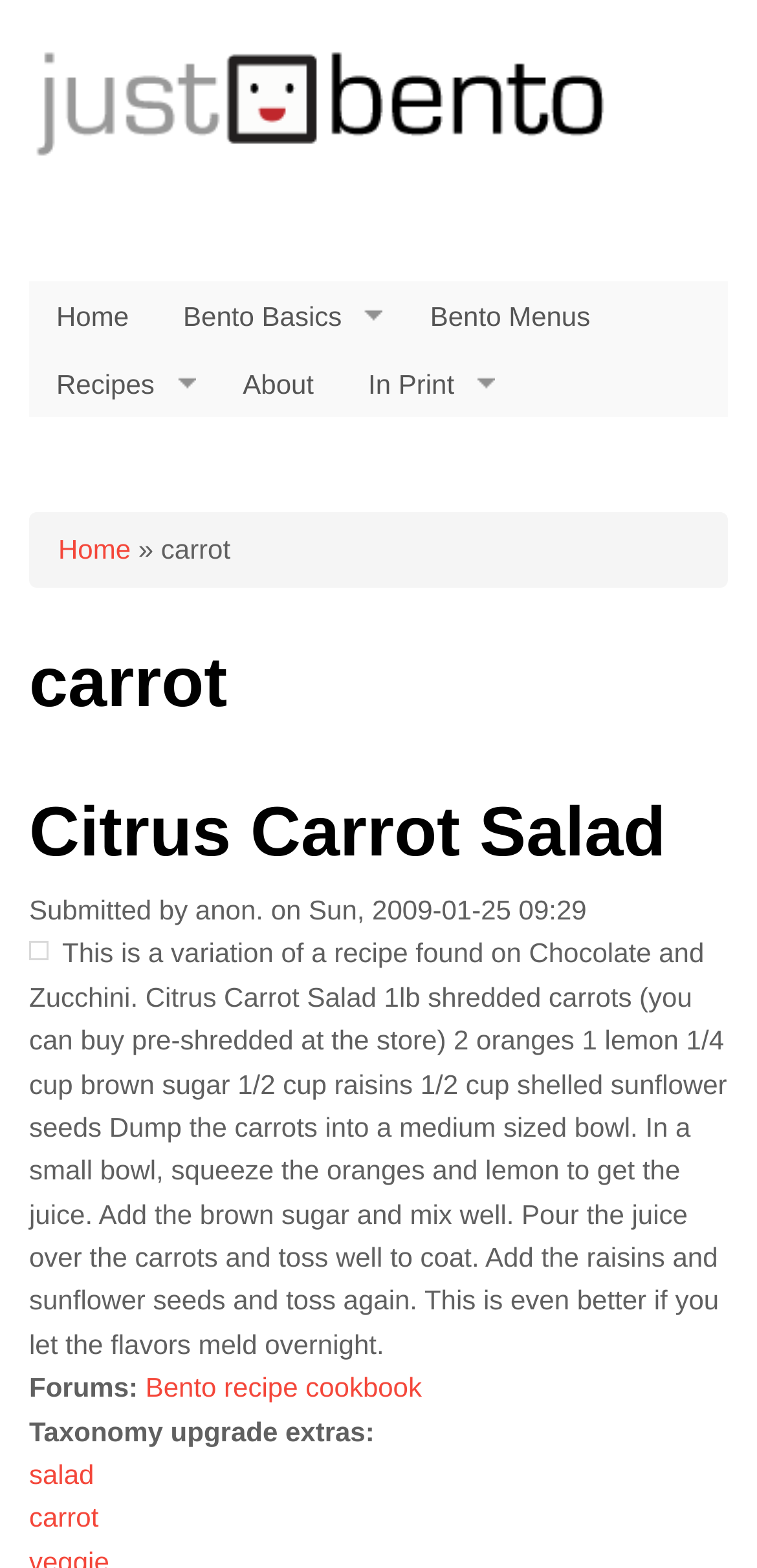Produce an extensive caption that describes everything on the webpage.

The webpage is about a recipe blog, specifically featuring a carrot-themed recipe. At the top left, there is a navigation menu with links to "Home", "Bento Basics", "Bento Menus", "Recipes", "About", and "In Print". Below this menu, there is a heading "You are here" followed by a breadcrumb trail showing the current page's location.

The main content of the page is a recipe titled "Citrus Carrot Salad". The recipe title is prominently displayed at the top, followed by a link to the recipe itself. Below the title, there is a submission information section showing the recipe was submitted by "anon" on a specific date.

The recipe instructions are presented in a block of text, describing how to prepare the salad using shredded carrots, oranges, lemon, brown sugar, raisins, and sunflower seeds. The text is divided into paragraphs, making it easy to follow.

At the bottom of the page, there are additional links to related topics, including a forum and a taxonomy upgrade section. There are also links to related tags, such as "salad" and "carrot". Throughout the page, there are no images except for a small icon next to the "Home" link at the top.